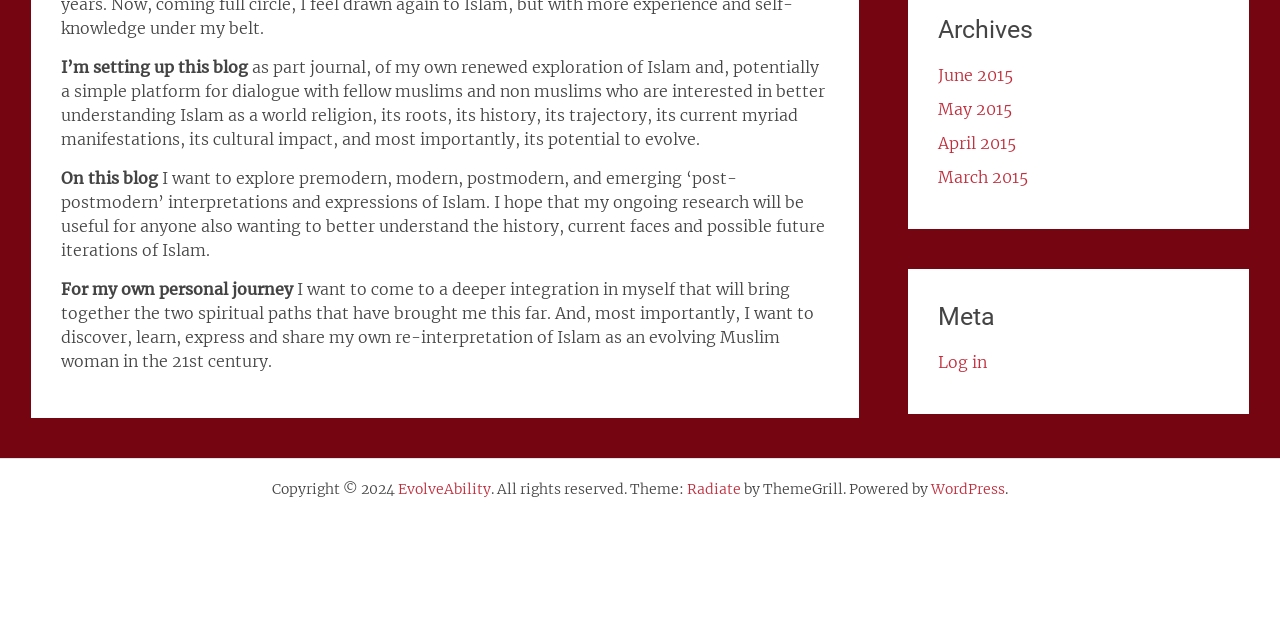Extract the bounding box of the UI element described as: "EvolveAbility".

[0.311, 0.75, 0.384, 0.778]